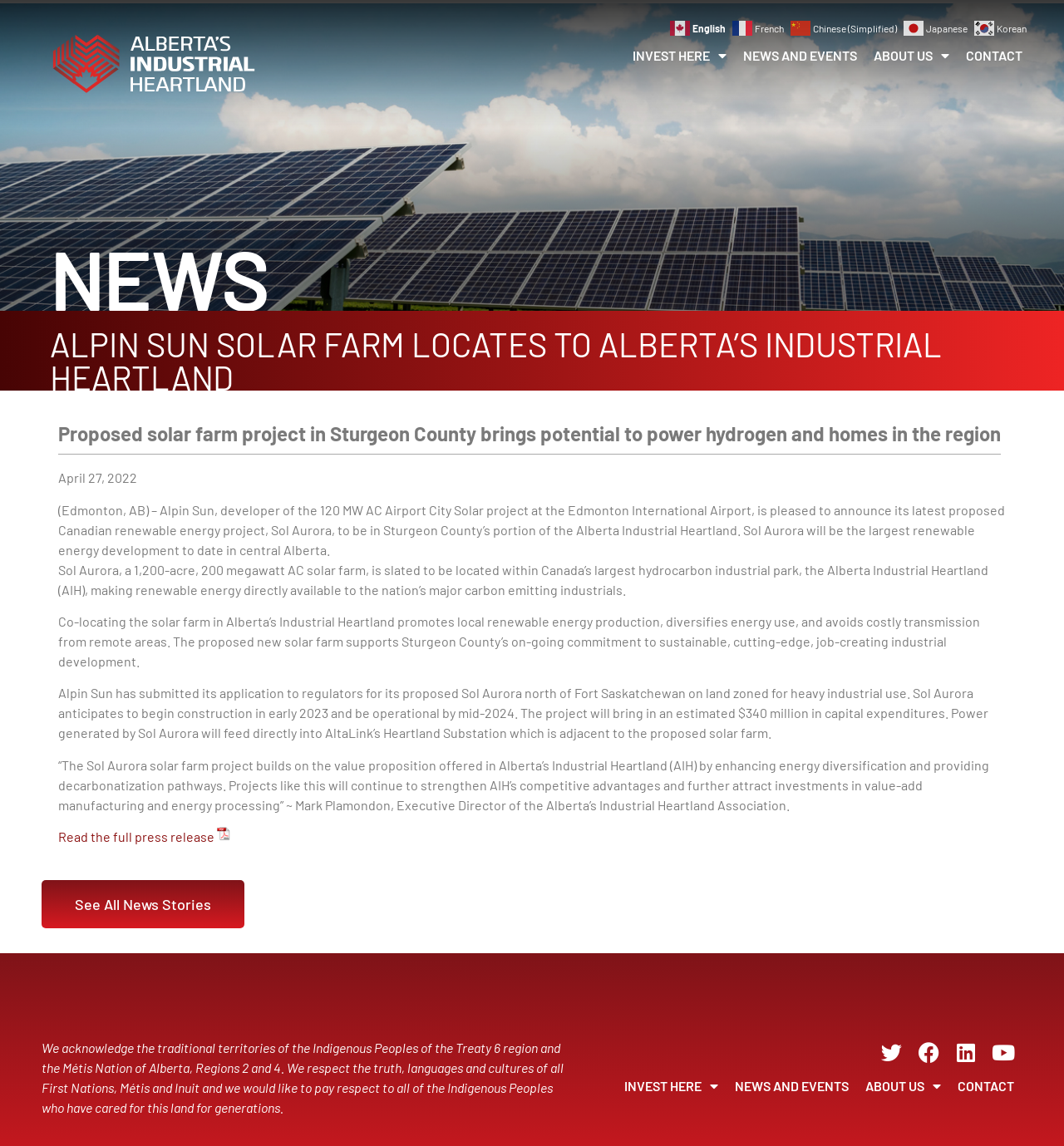Based on the image, provide a detailed response to the question:
How many megawatts is the Sol Aurora solar farm?

I found the answer by reading the text content of the webpage, specifically the paragraph that describes the Sol Aurora project, which mentions 'a 1,200-acre, 200 megawatt AC solar farm'.